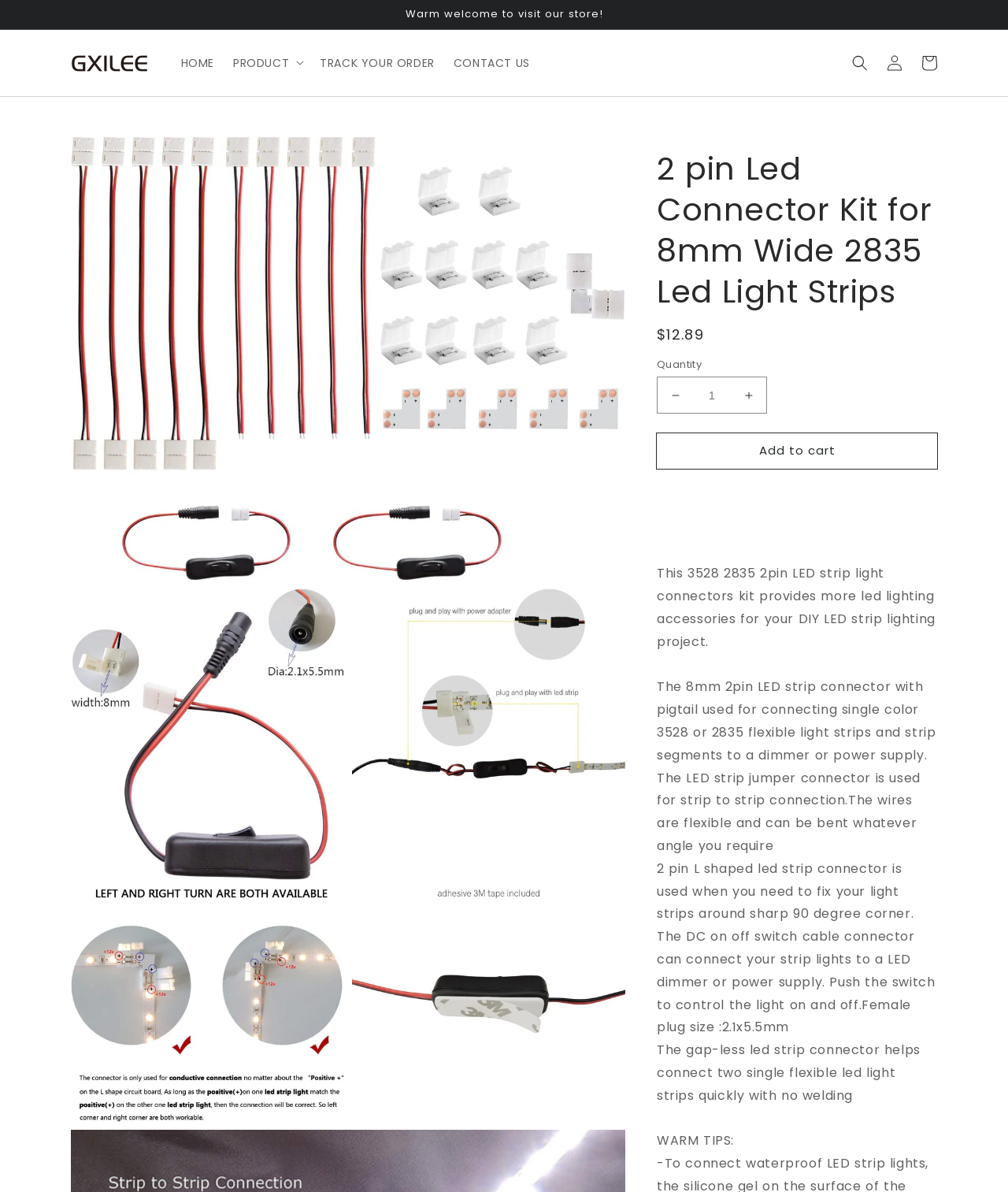Select the bounding box coordinates of the element I need to click to carry out the following instruction: "Search for products".

[0.836, 0.038, 0.87, 0.067]